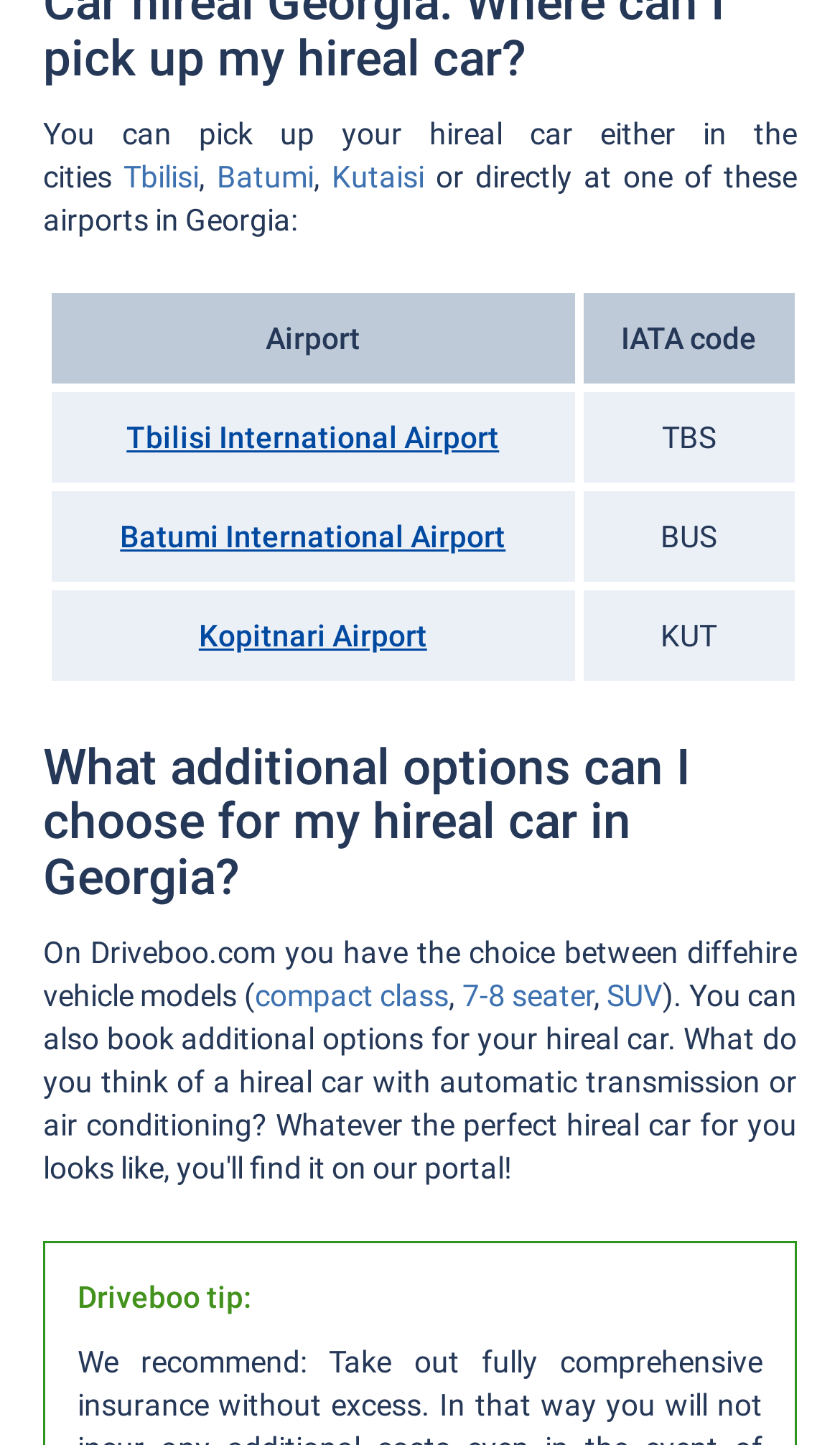What types of vehicles can I choose from on Driveboo.com?
Provide a detailed answer to the question using information from the image.

The text mentions 'you have the choice between different vehicle models' and lists 'compact class', '7-8 seater', and 'SUV' as options.